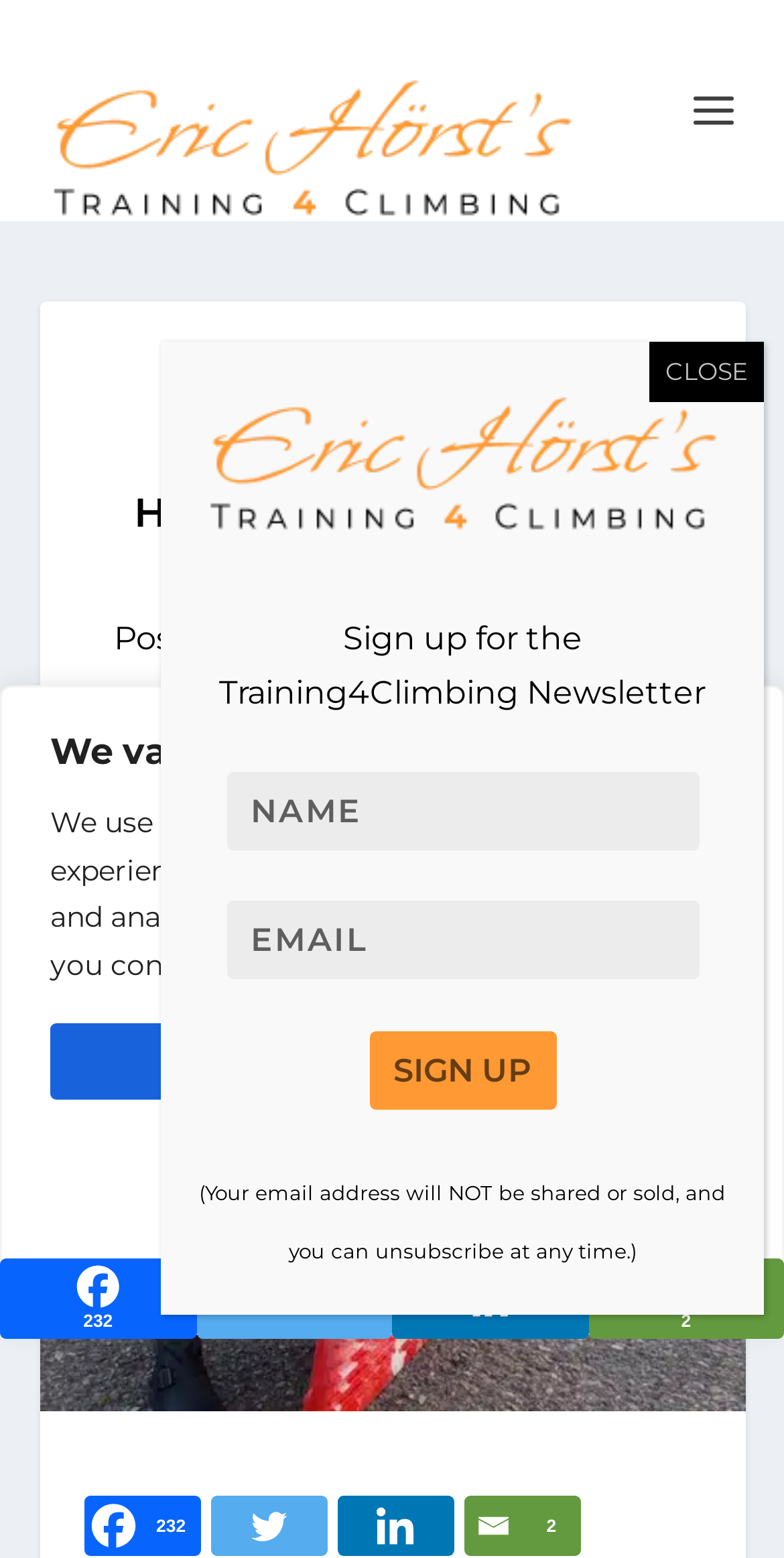Kindly respond to the following question with a single word or a brief phrase: 
What is the purpose of the newsletter sign-up form?

To receive the Training4Climbing Newsletter